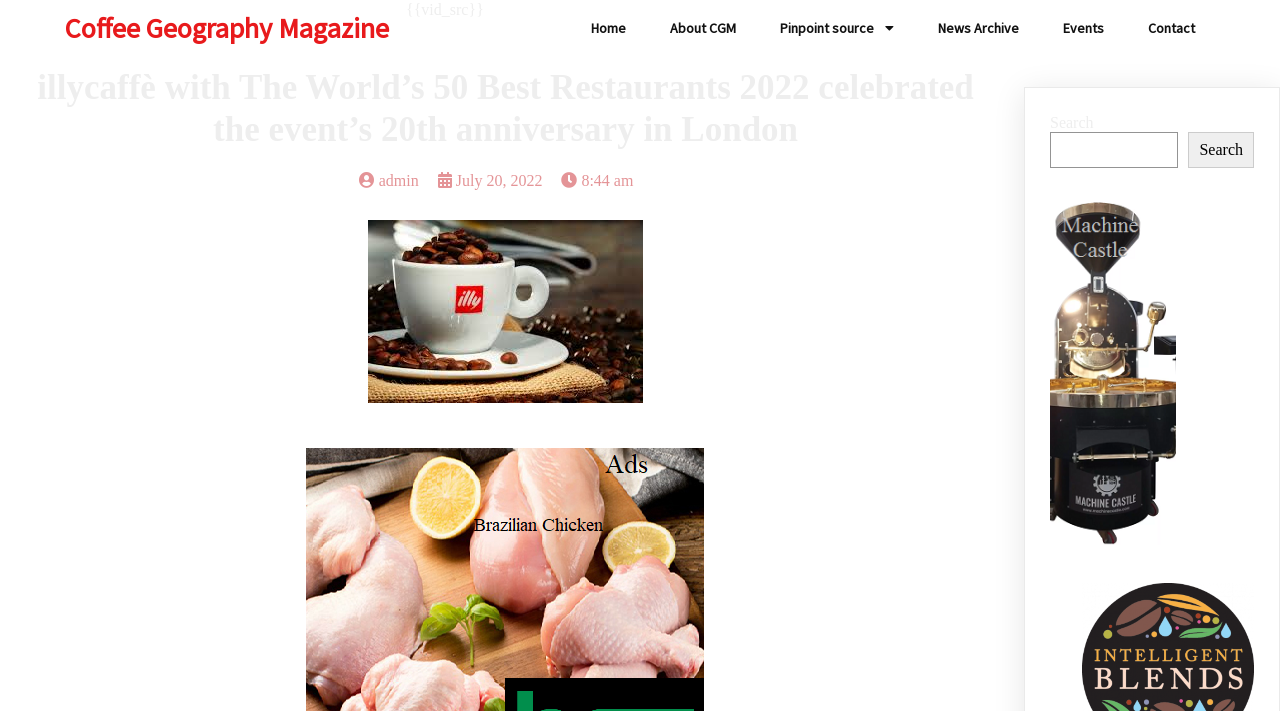Show the bounding box coordinates for the HTML element described as: "News Archive".

[0.717, 0.014, 0.812, 0.066]